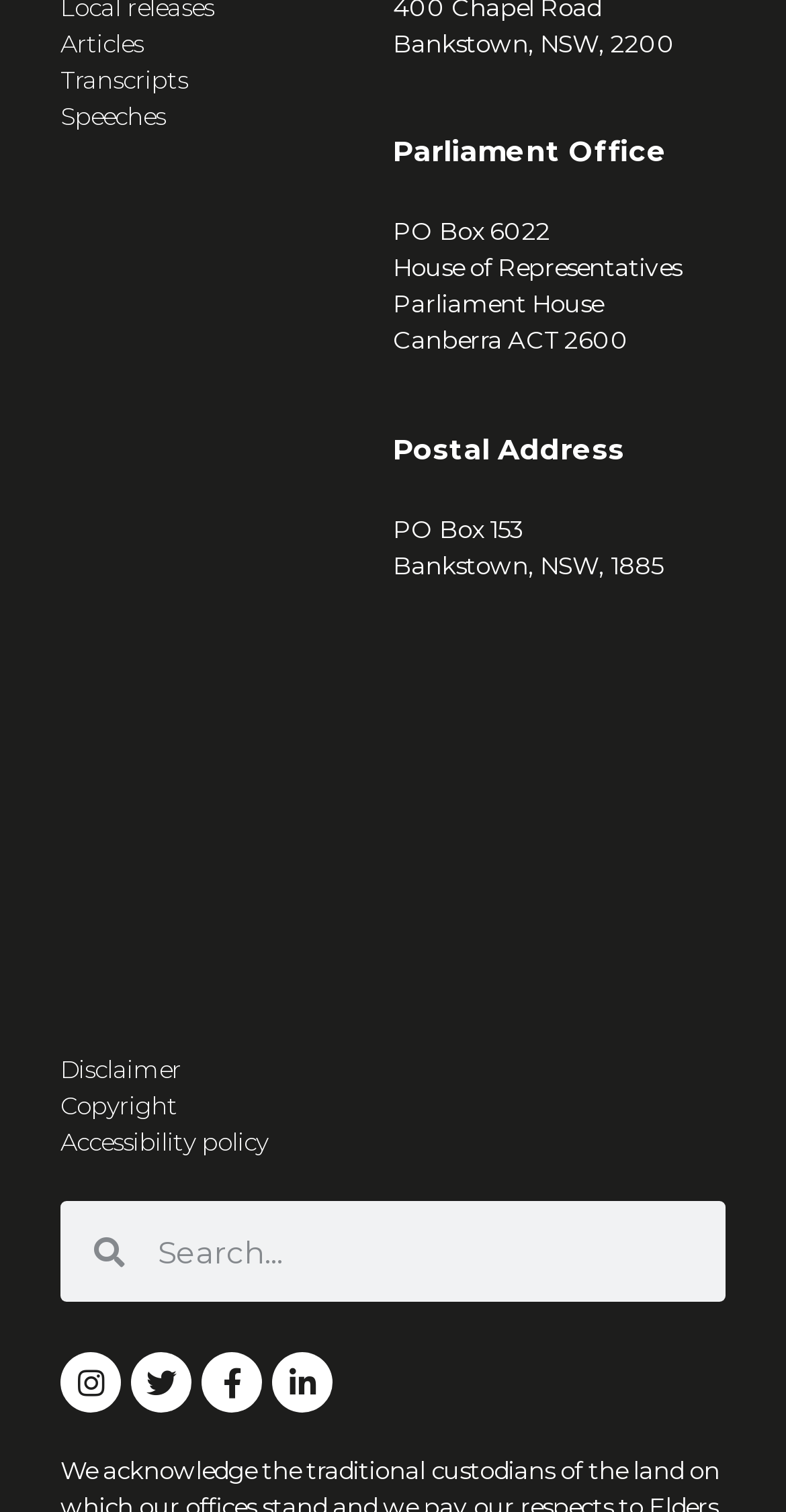Identify the bounding box coordinates of the region I need to click to complete this instruction: "Go to Articles page".

[0.077, 0.017, 0.5, 0.041]